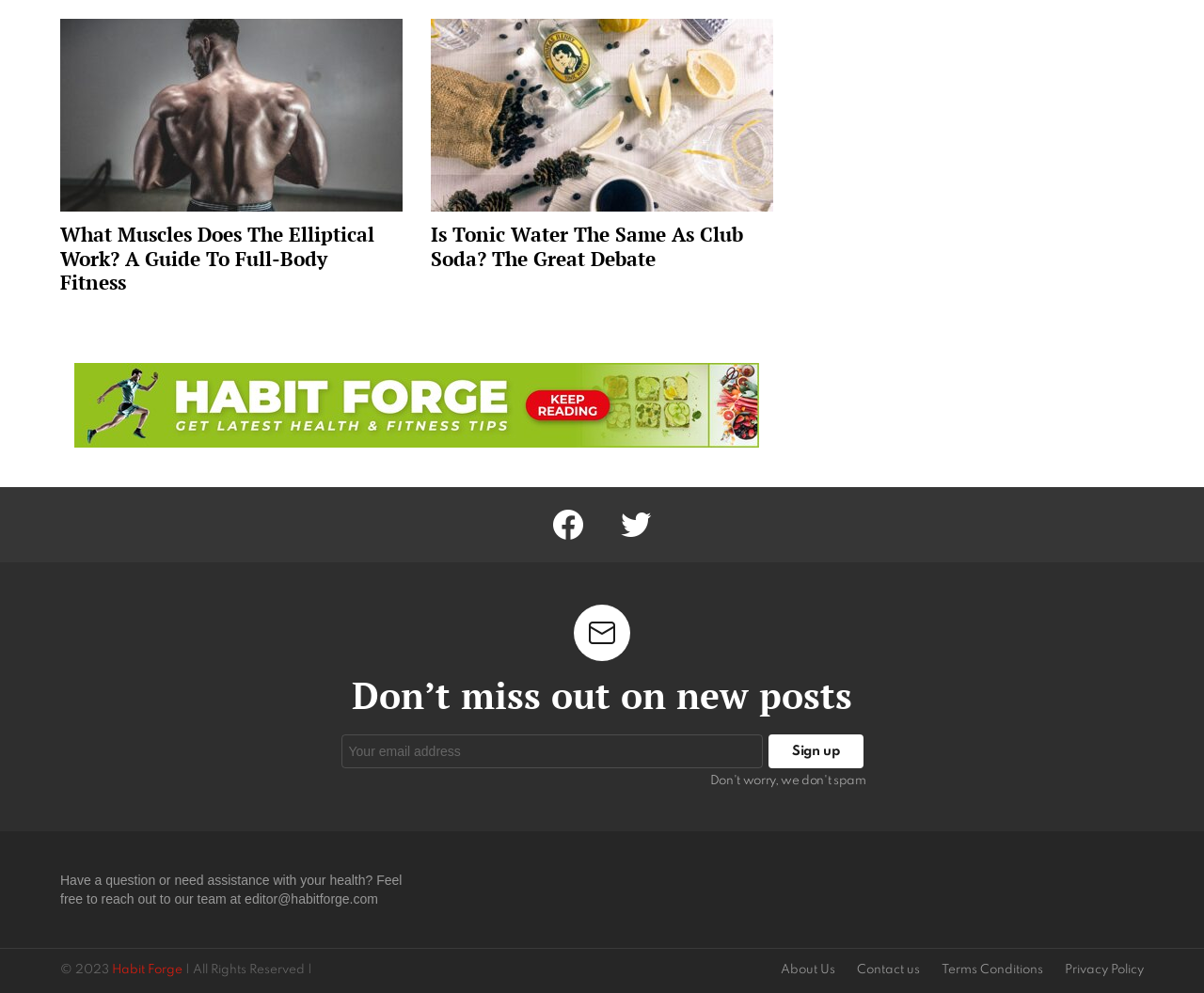Please give a succinct answer to the question in one word or phrase:
What year is the website's copyright?

2023